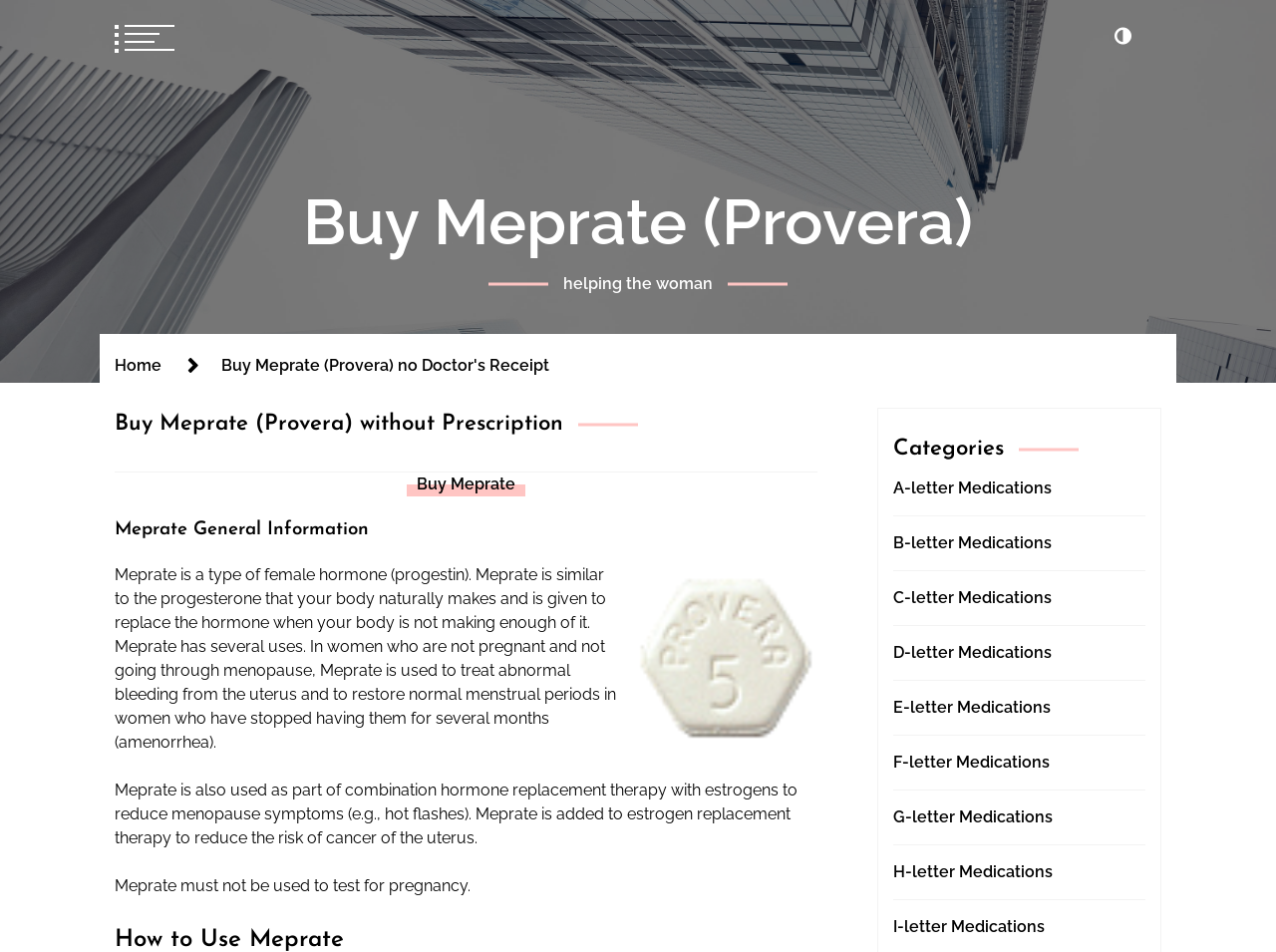What is Meprate used to treat?
Using the image, provide a detailed and thorough answer to the question.

According to the webpage, Meprate is used to treat abnormal bleeding from the uterus and to restore normal menstrual periods in women who have stopped having them for several months (amenorrhea).